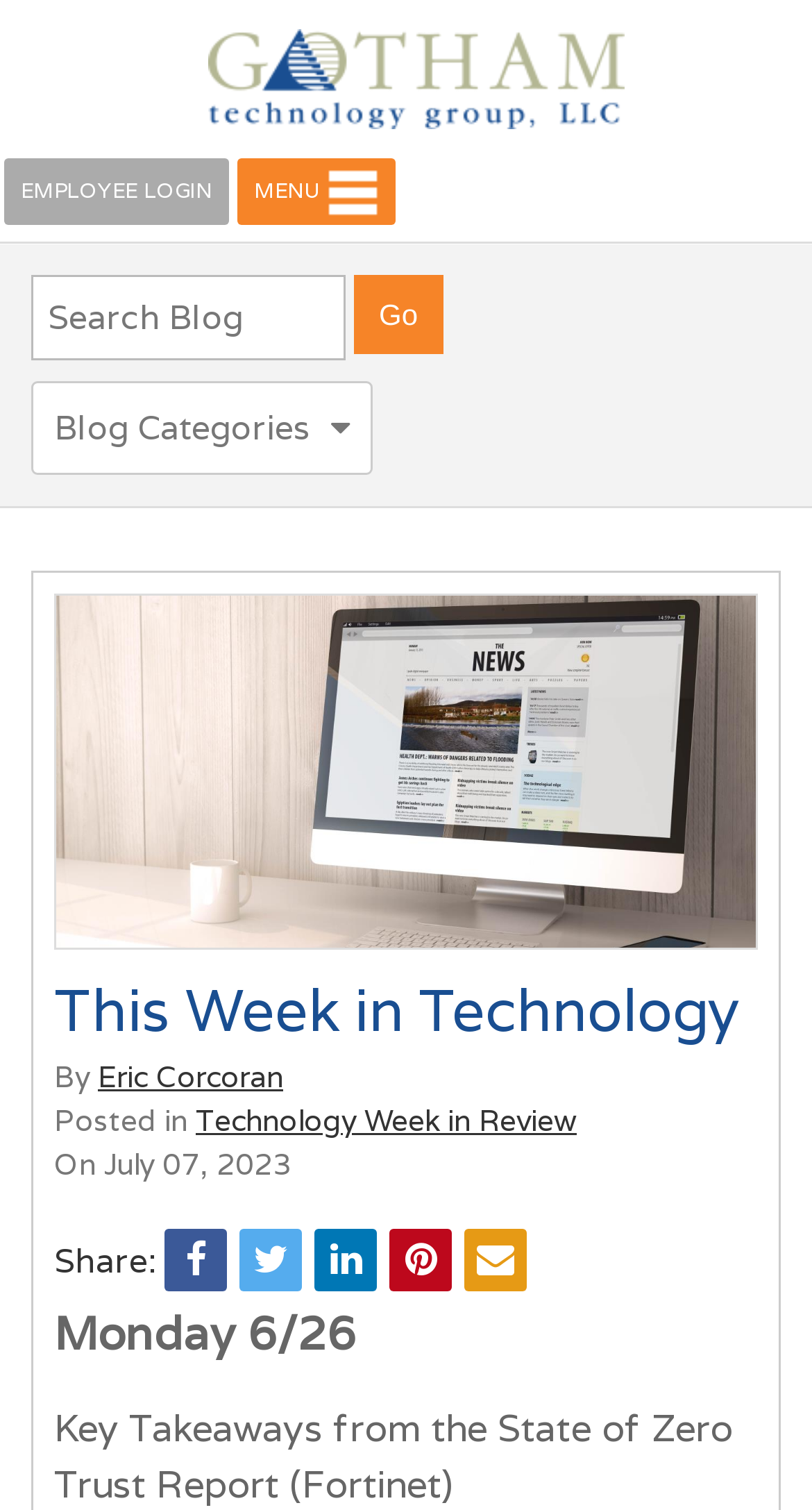What is the title of the next blog post?
Refer to the image and answer the question using a single word or phrase.

Key Takeaways from the State of Zero Trust Report (Fortinet)